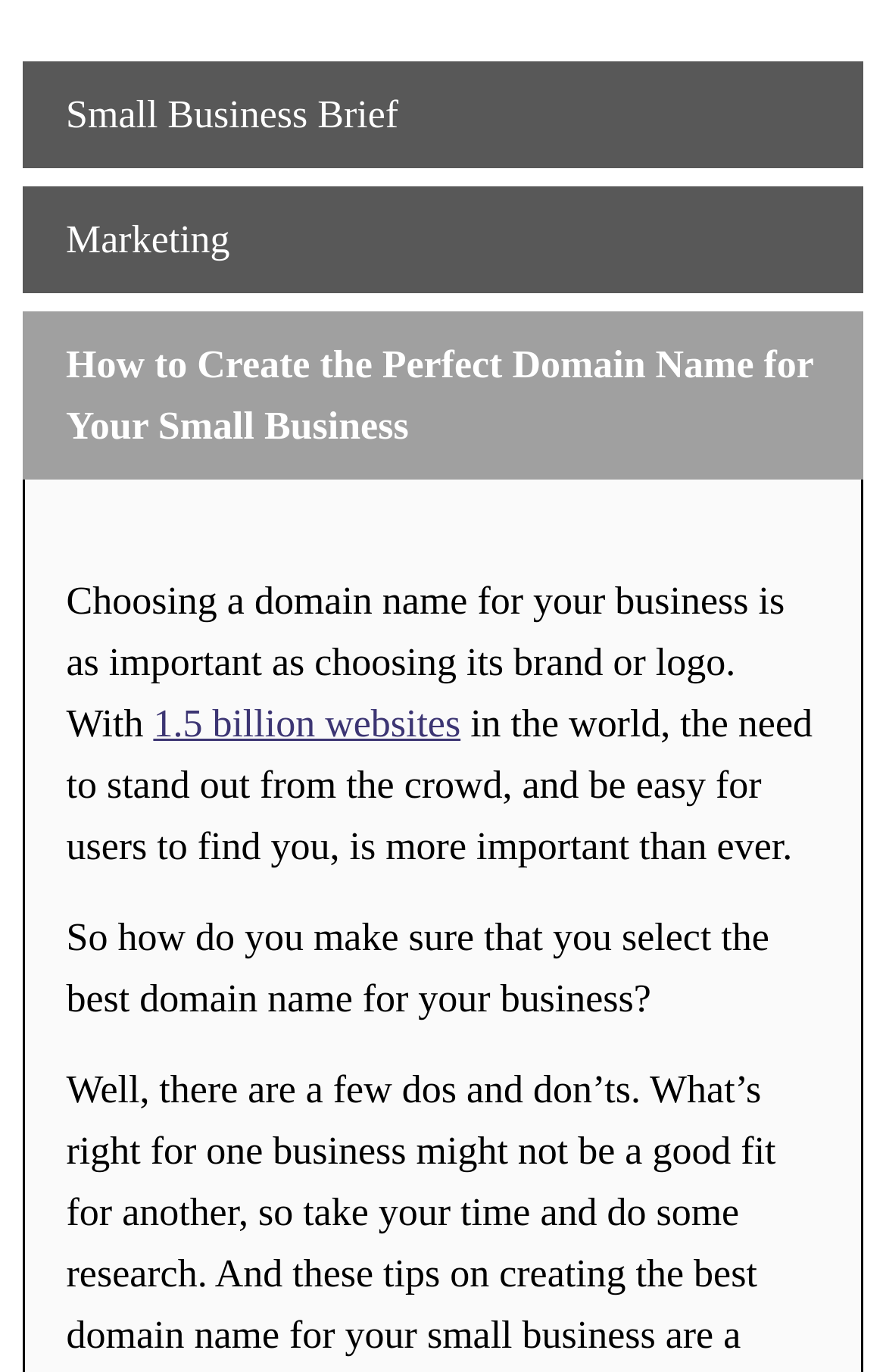Answer this question in one word or a short phrase: What is the topic of the webpage?

Domain Name